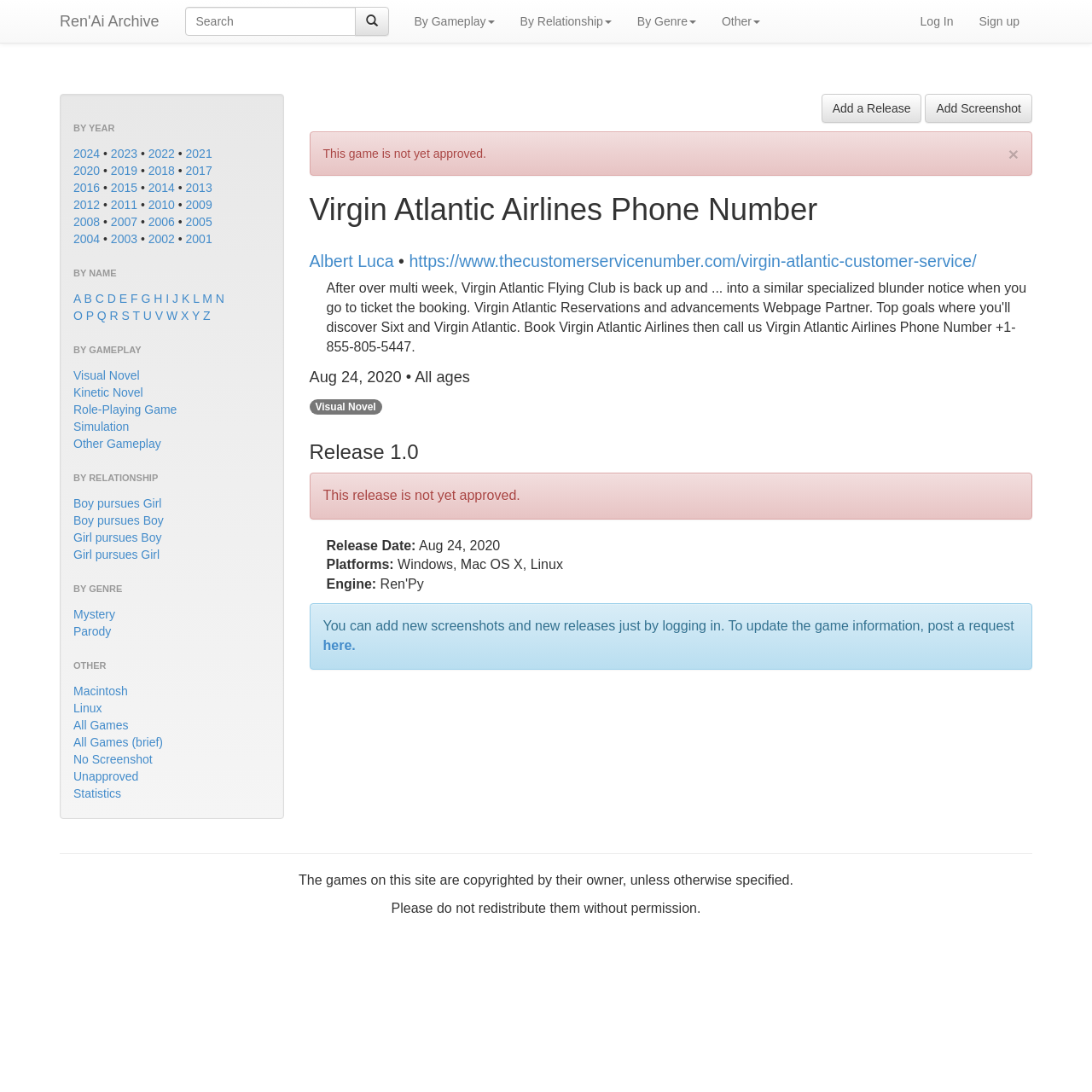Please indicate the bounding box coordinates of the element's region to be clicked to achieve the instruction: "Browse games by year 2024". Provide the coordinates as four float numbers between 0 and 1, i.e., [left, top, right, bottom].

[0.067, 0.134, 0.092, 0.147]